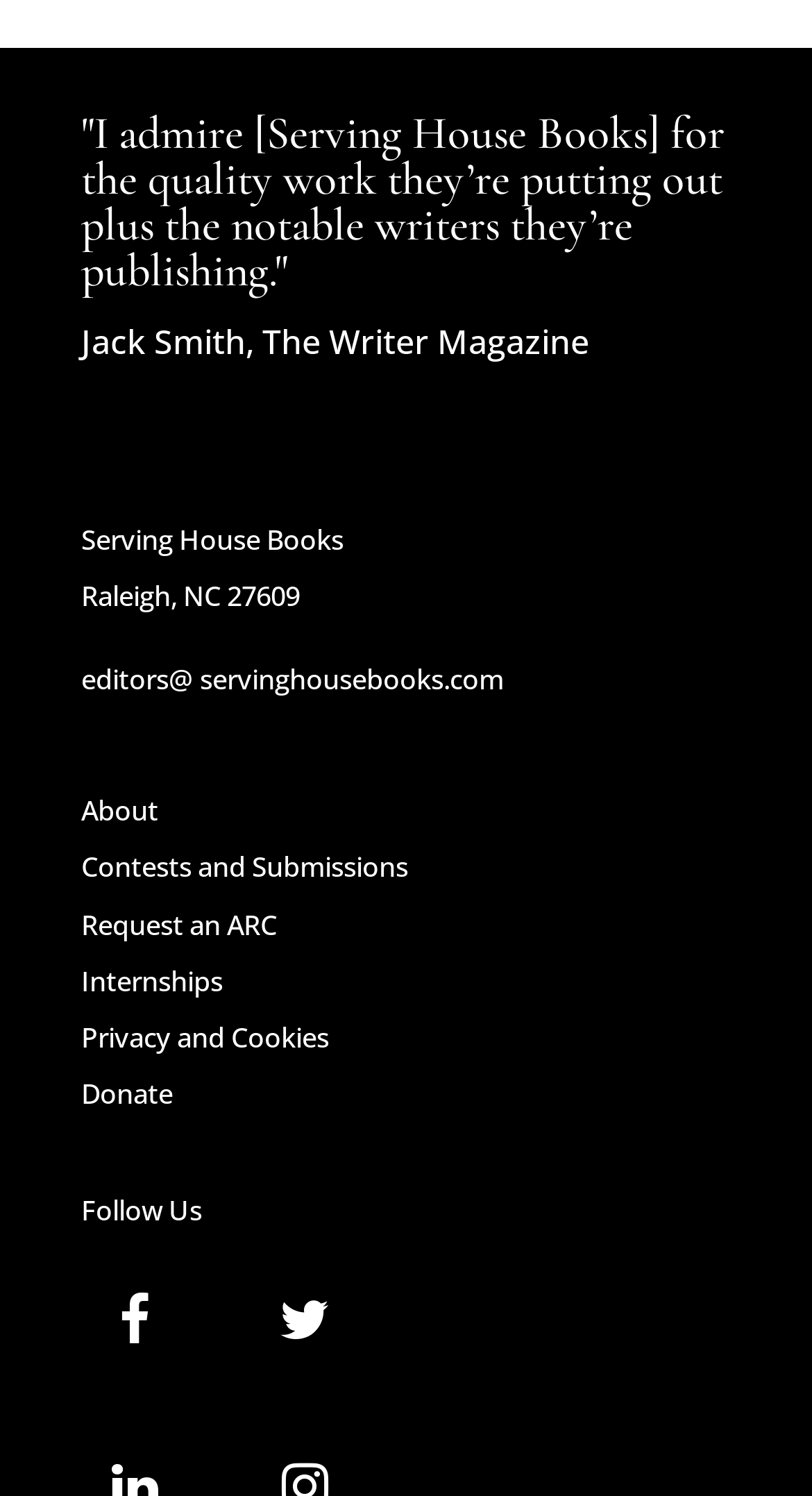Find the bounding box coordinates for the HTML element specified by: "About".

[0.1, 0.529, 0.195, 0.554]